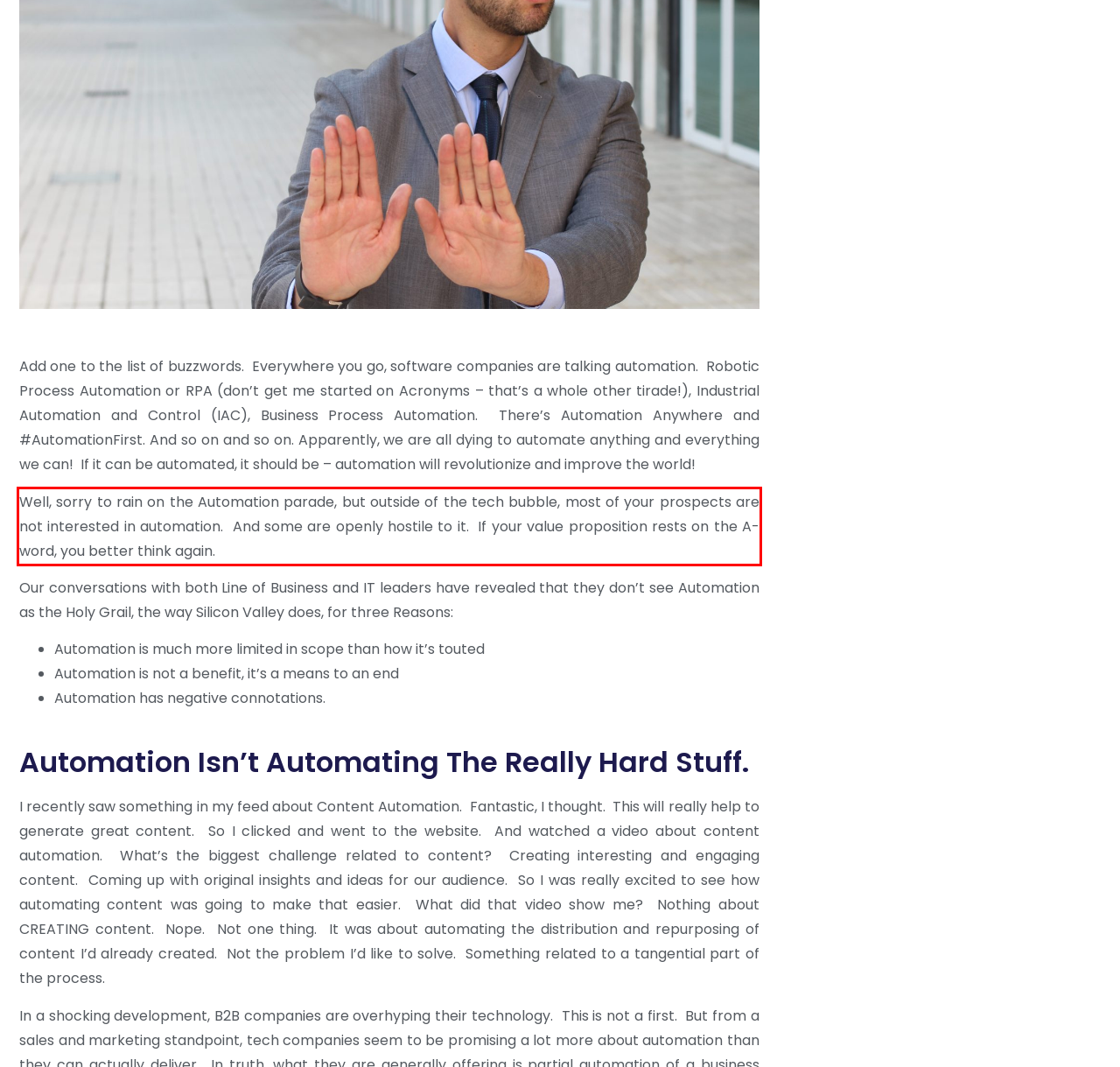You have a screenshot with a red rectangle around a UI element. Recognize and extract the text within this red bounding box using OCR.

Well, sorry to rain on the Automation parade, but outside of the tech bubble, most of your prospects are not interested in automation. And some are openly hostile to it. If your value proposition rests on the A-word, you better think again.